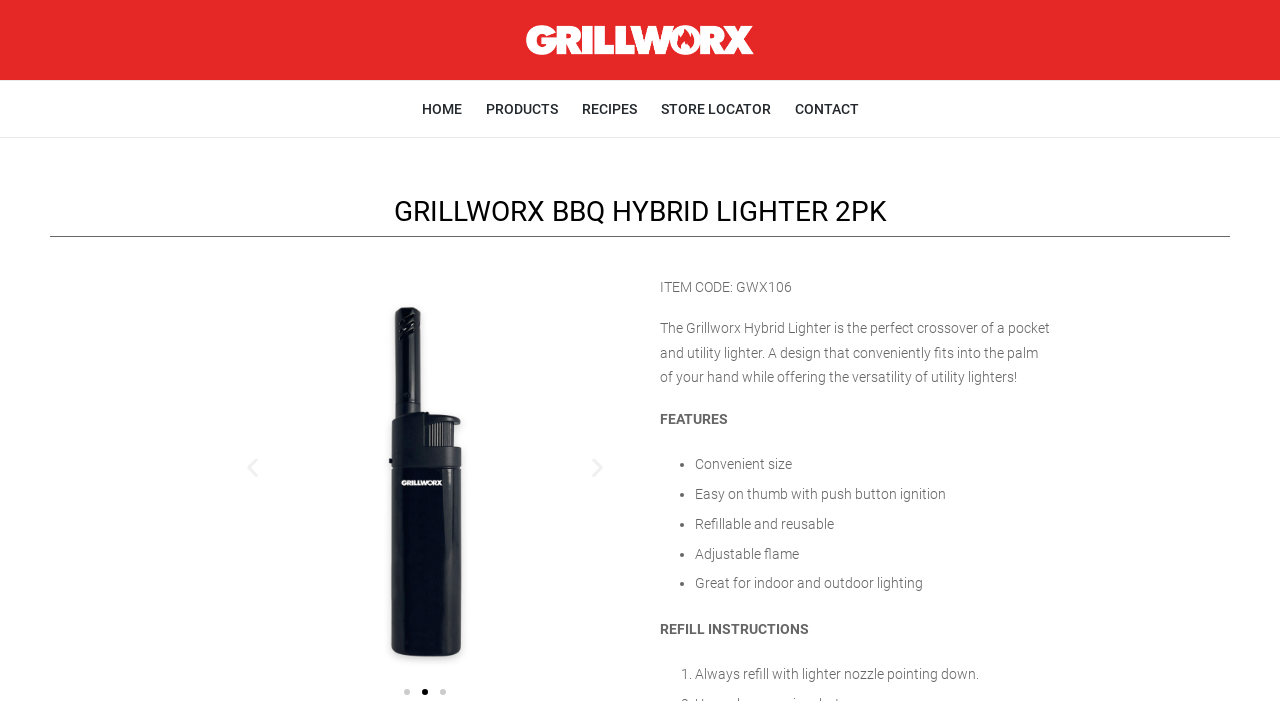Please examine the image and answer the question with a detailed explanation:
What is the item code of the product?

I found the answer in the static text 'ITEM CODE: GWX106' which is a separate element on the webpage, providing the item code of the product.